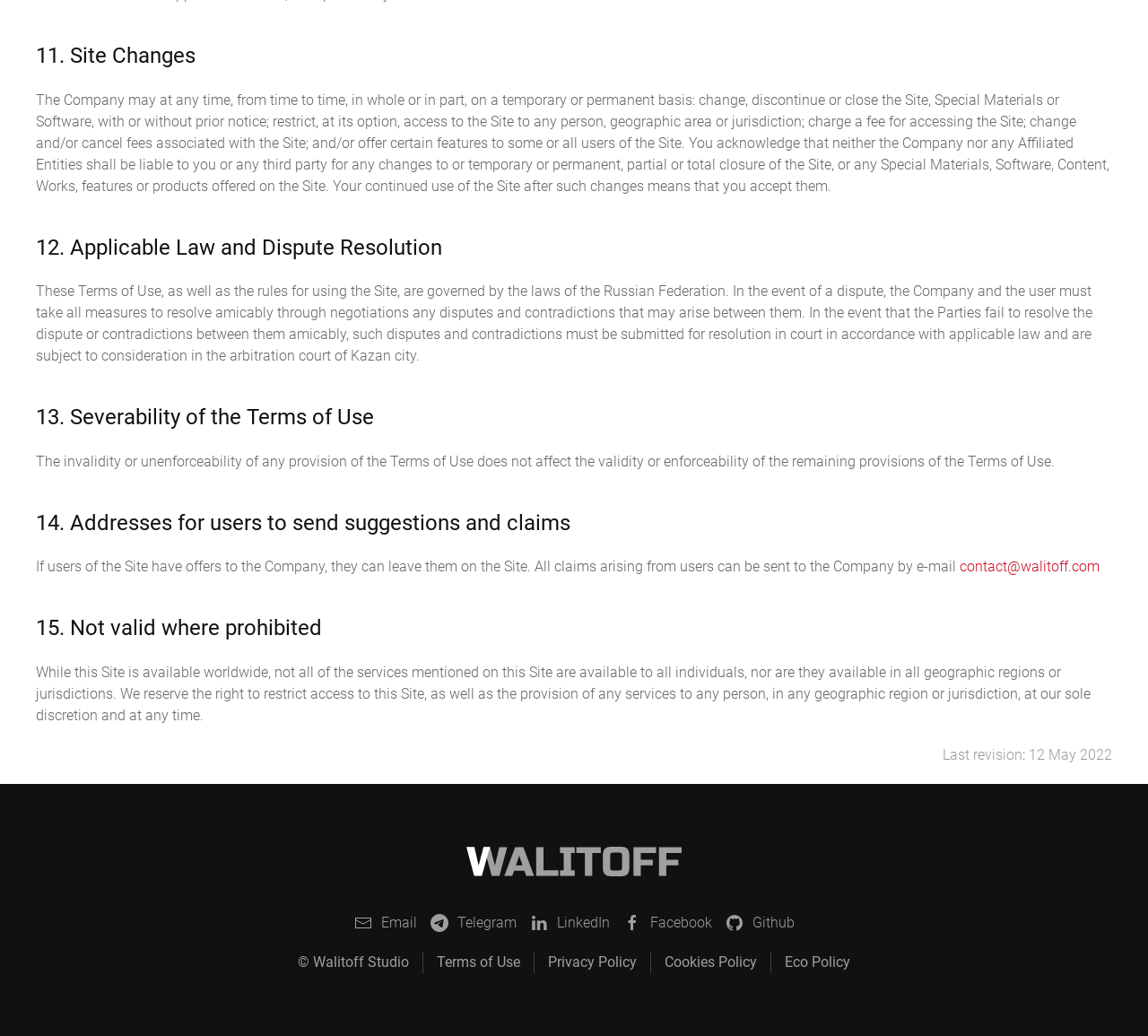What social media platforms are linked at the bottom of the page?
Answer the question with a thorough and detailed explanation.

At the bottom of the page, there are links to various social media platforms, including Email, Telegram, LinkedIn, Facebook, and Github, which allow users to connect with Walitoff Studio.